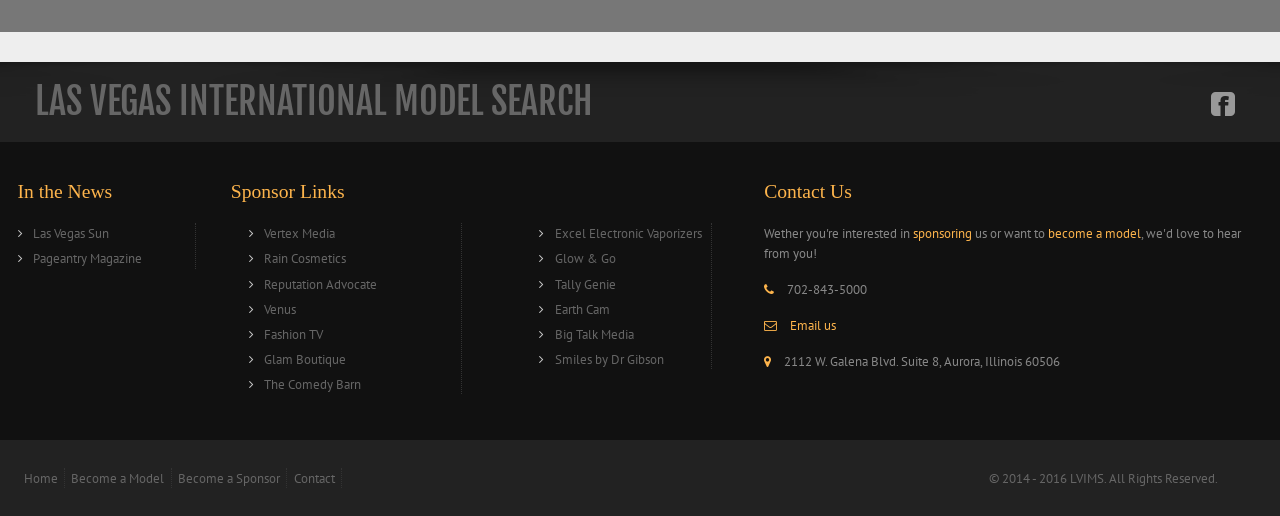Give a one-word or short-phrase answer to the following question: 
What is the copyright year range?

2014 - 2016